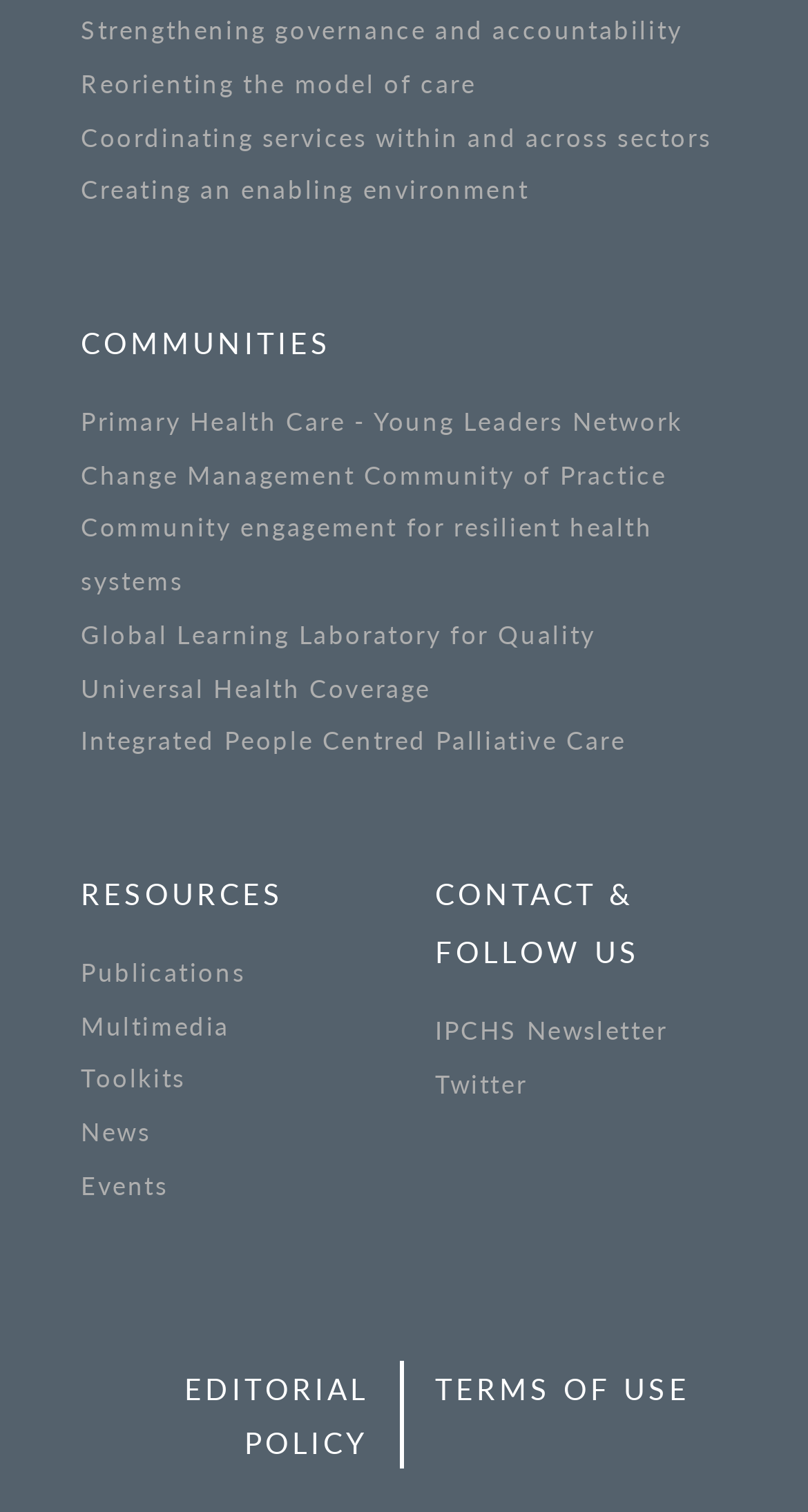Determine the bounding box coordinates for the element that should be clicked to follow this instruction: "View Strengthening governance and accountability". The coordinates should be given as four float numbers between 0 and 1, in the format [left, top, right, bottom].

[0.1, 0.01, 0.845, 0.03]